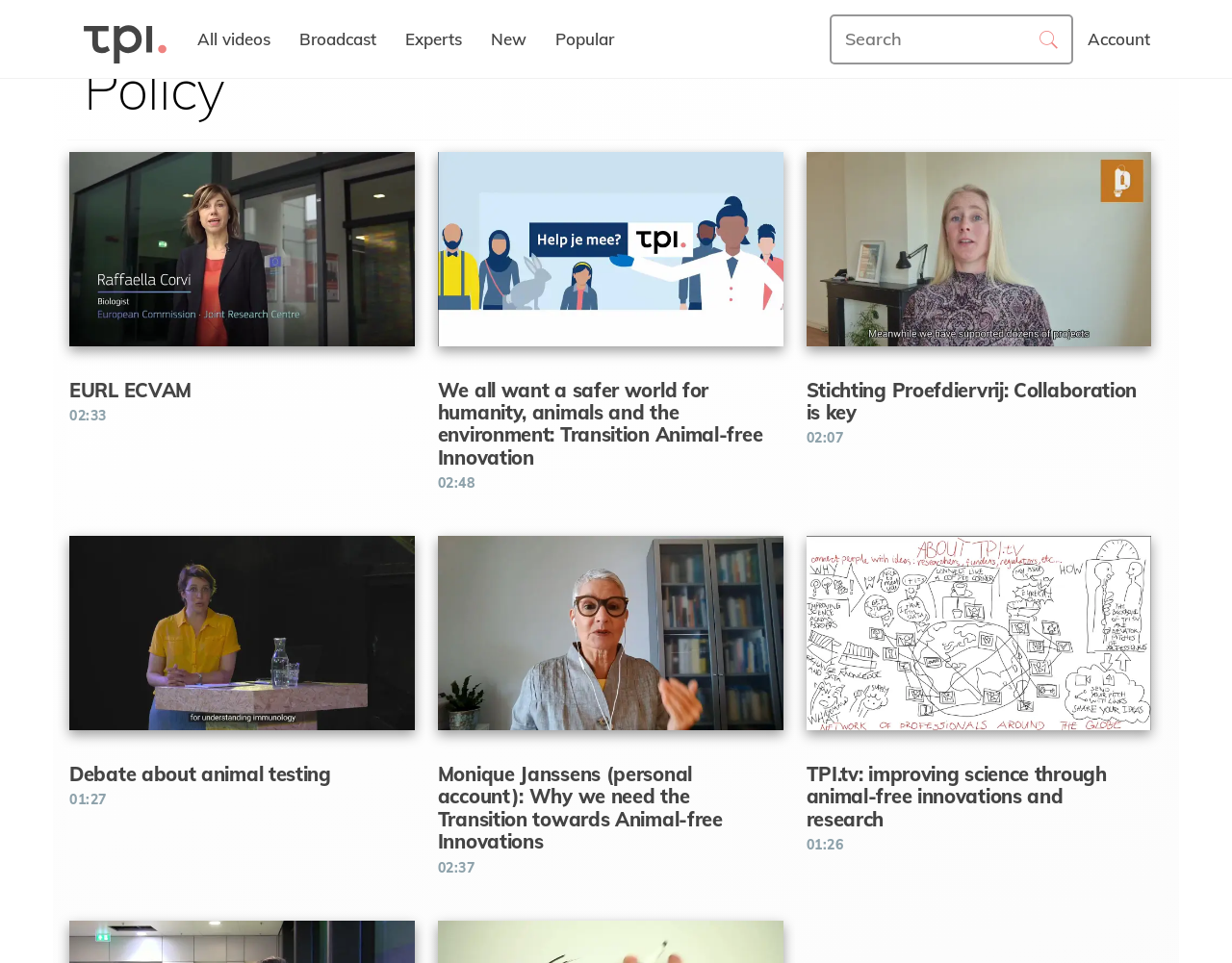Using the information shown in the image, answer the question with as much detail as possible: What is the position of the 'Account' link on the webpage?

According to the bounding box coordinates, the 'Account' link is located at [0.871, 0.008, 0.945, 0.073], which indicates that it is positioned at the top right corner of the webpage.